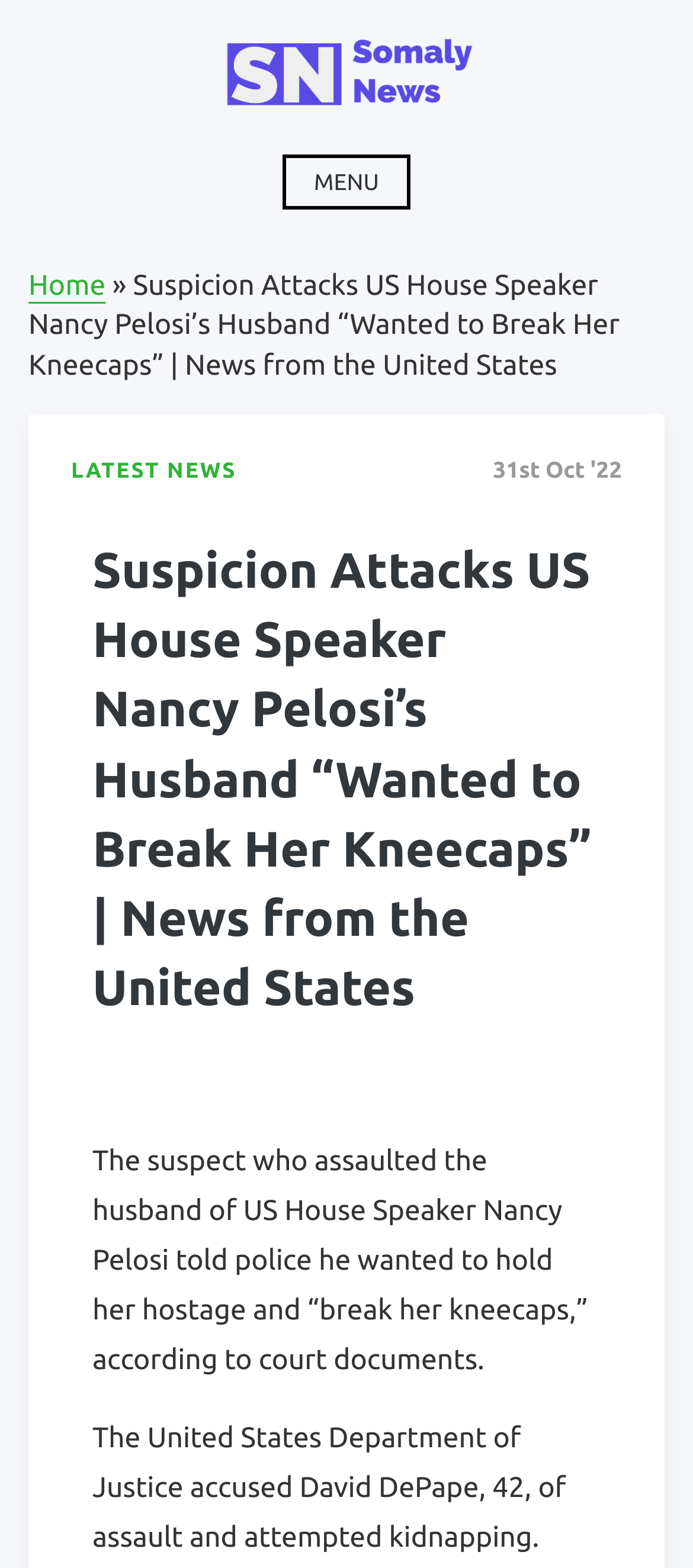Given the element description Latest News, predict the bounding box coordinates for the UI element in the webpage screenshot. The format should be (top-left x, top-left y, bottom-right x, bottom-right y), and the values should be between 0 and 1.

[0.103, 0.291, 0.342, 0.311]